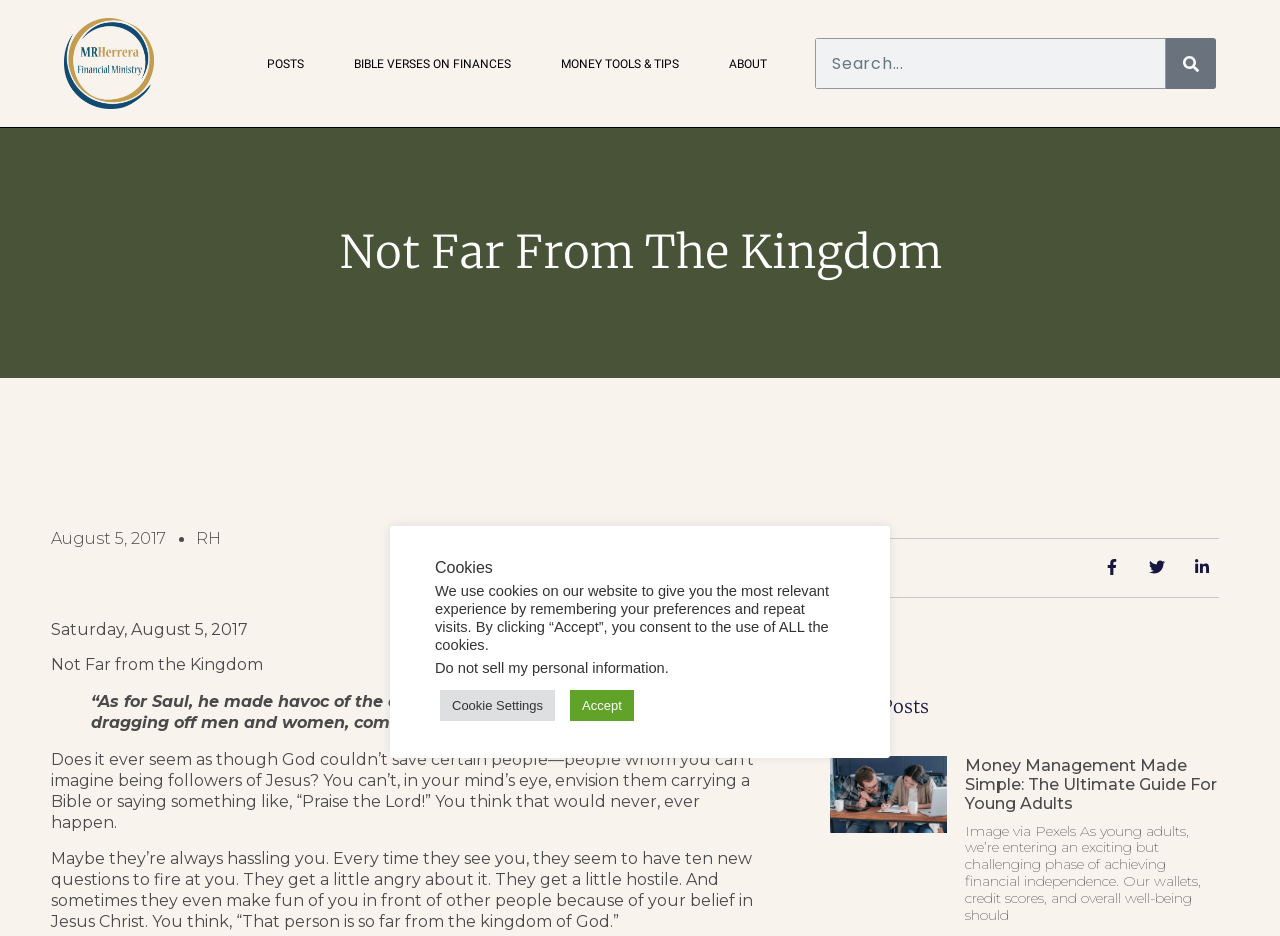Describe every aspect of the webpage comprehensively.

This webpage is a blog post titled "Not Far from the Kingdom" by MRHerrera. At the top left corner, there is a site logo, which is an image linked to the website's homepage. Next to the logo, there are four navigation links: "POSTS", "BIBLE VERSES ON FINANCES", "MONEY TOOLS & TIPS", and "ABOUT". On the top right corner, there is a search bar with a search button and a magnifying glass icon.

Below the navigation links, there is a large heading that displays the title of the blog post. Underneath the title, there is a link to the post's date, "August 5, 2017", and the author's initials, "RH". 

The main content of the blog post starts with a blockquote that contains a Bible verse from Acts 8:3. The verse is followed by two paragraphs of text that discuss the idea of people being far from God's kingdom. The text is written in a conversational tone and includes rhetorical questions.

After the two paragraphs, there is a section with a heading "Share:" and a "More Posts" section that lists a related article titled "Money Management Made Simple: The Ultimate Guide for Young Adults". This article has a thumbnail image and a brief summary.

At the bottom of the page, there is a section about cookies, which includes a heading, a paragraph of text, and two buttons: "Cookie Settings" and "Accept".